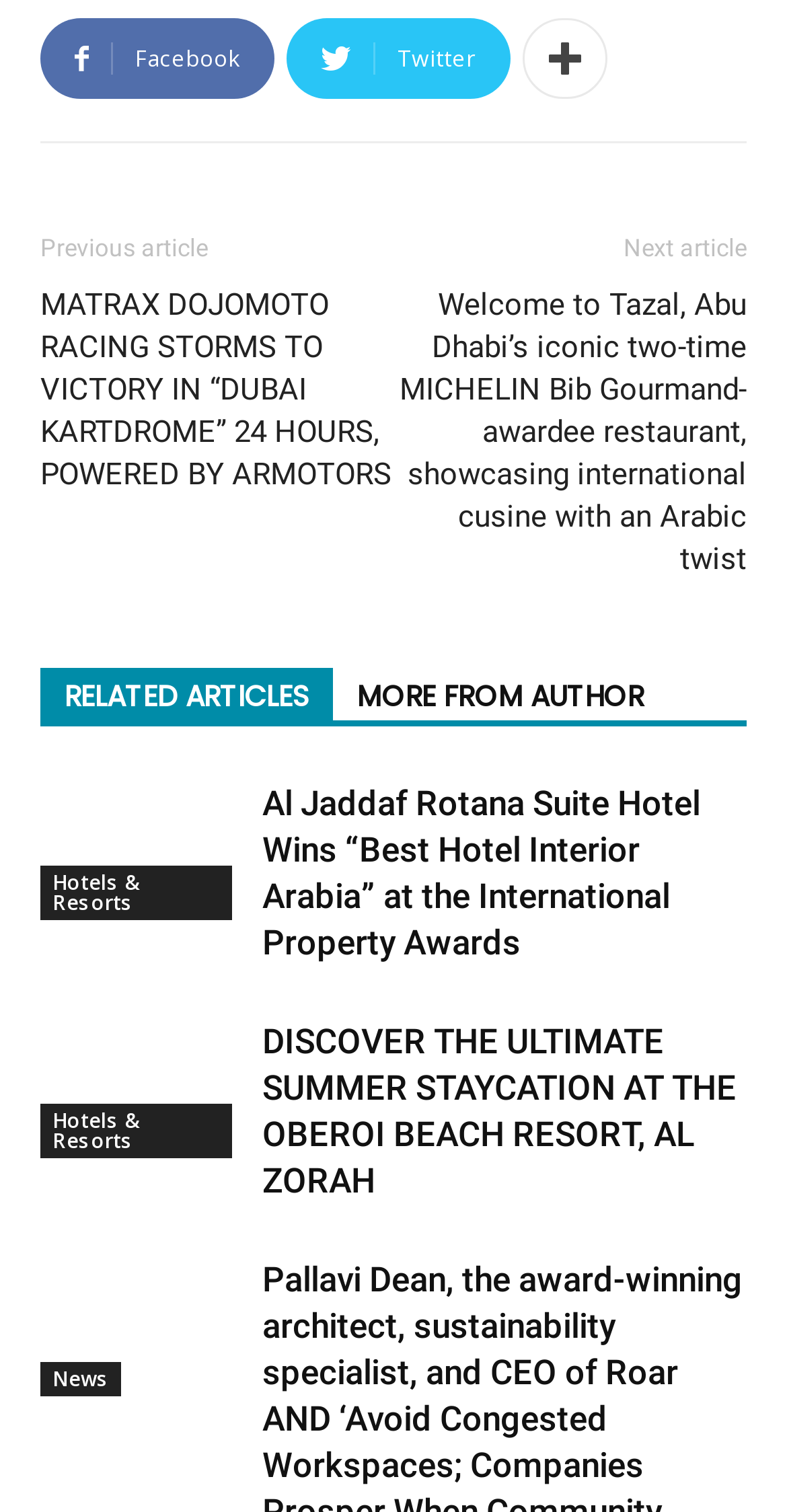Can you pinpoint the bounding box coordinates for the clickable element required for this instruction: "Read article about MATRAX DOJOMOTO RACING STORMS TO VICTORY IN “DUBAI KARTDROME” 24 HOURS, POWERED BY ARMOTORS"? The coordinates should be four float numbers between 0 and 1, i.e., [left, top, right, bottom].

[0.051, 0.189, 0.5, 0.329]